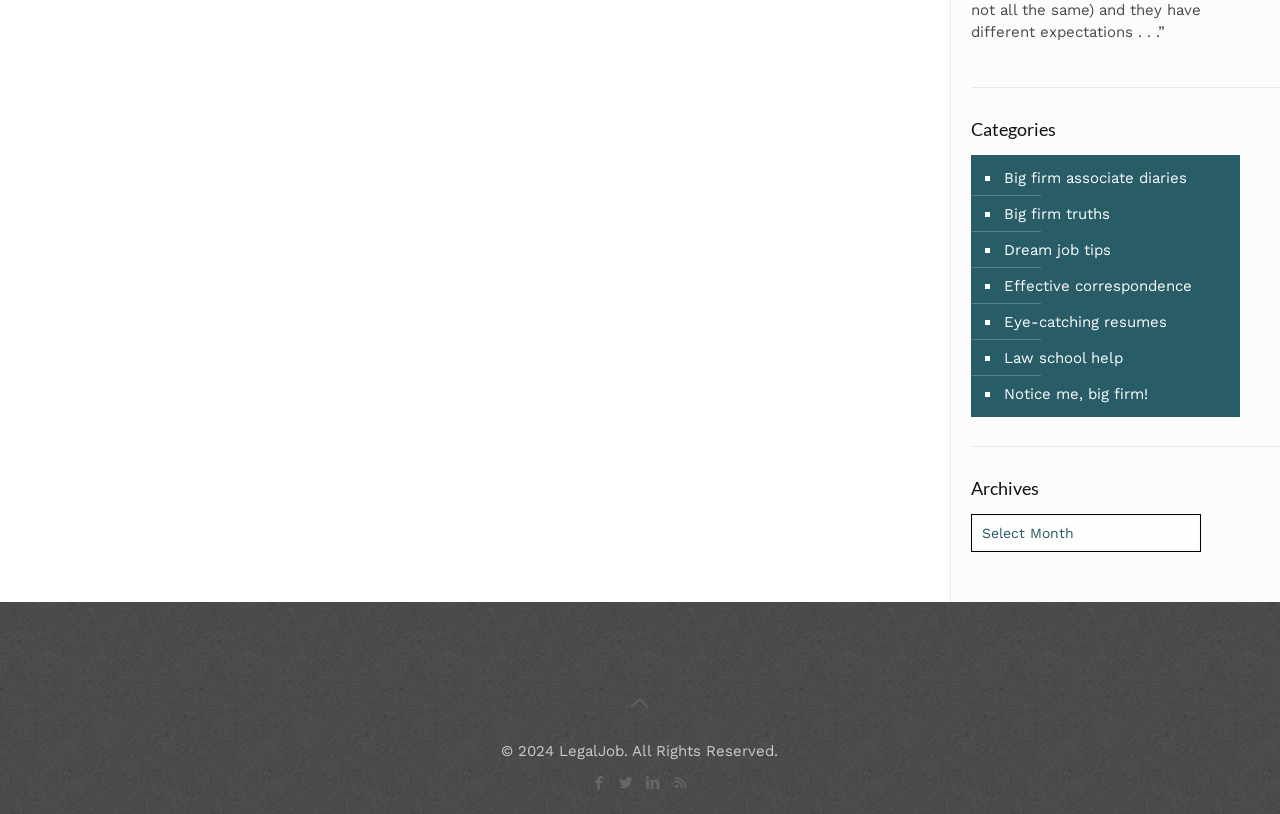Find the bounding box coordinates of the element to click in order to complete the given instruction: "Click on 'Big firm associate diaries'."

[0.782, 0.197, 0.927, 0.241]